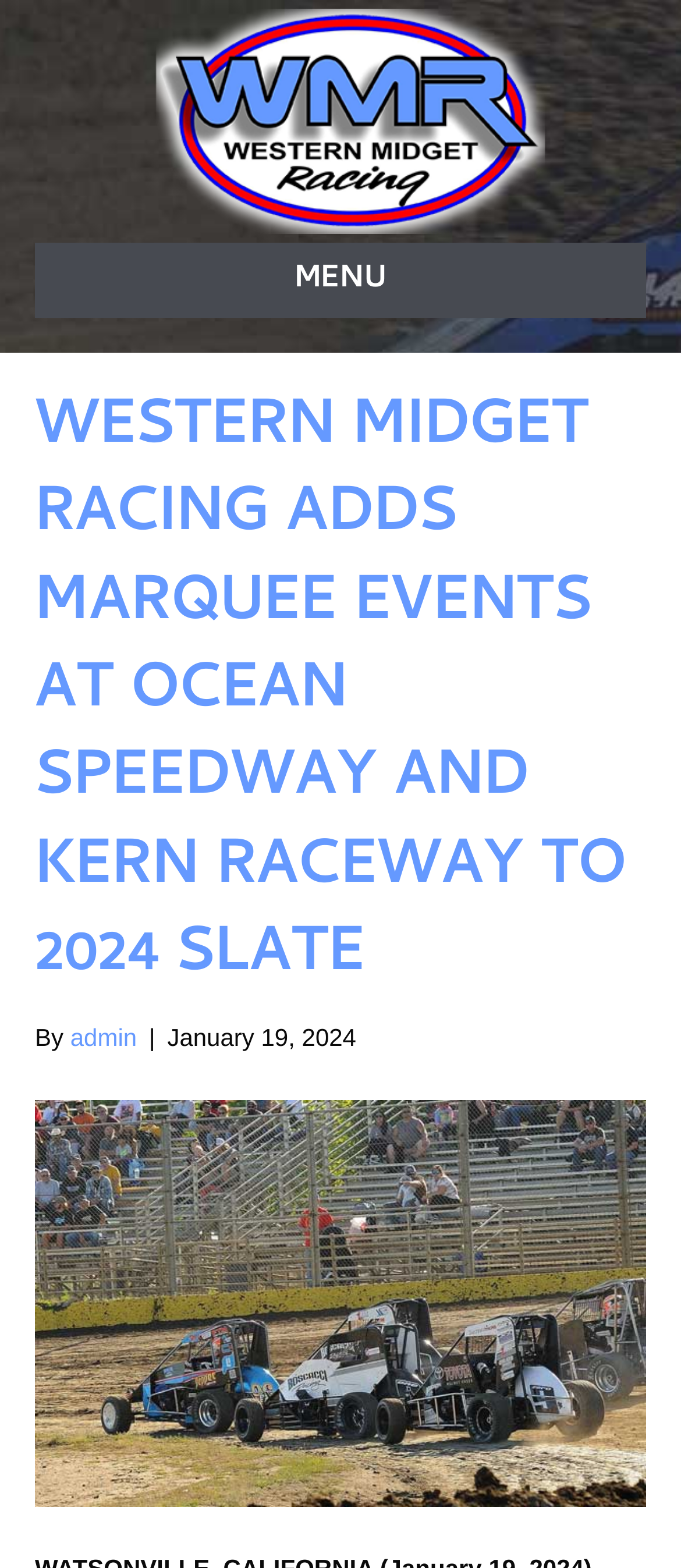How many speedways are mentioned in the article? Based on the screenshot, please respond with a single word or phrase.

2